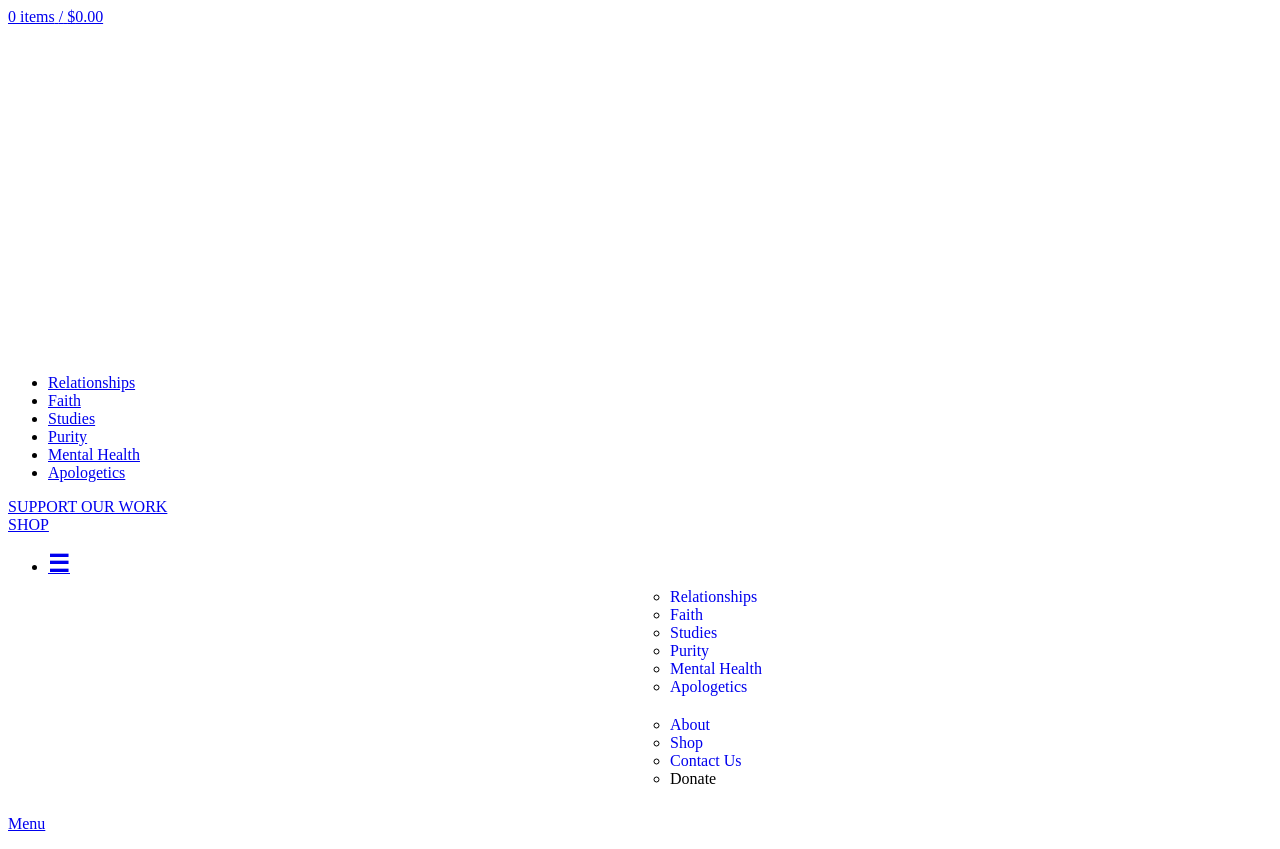Find the main header of the webpage and produce its text content.

Take the No-Disposables Challenge